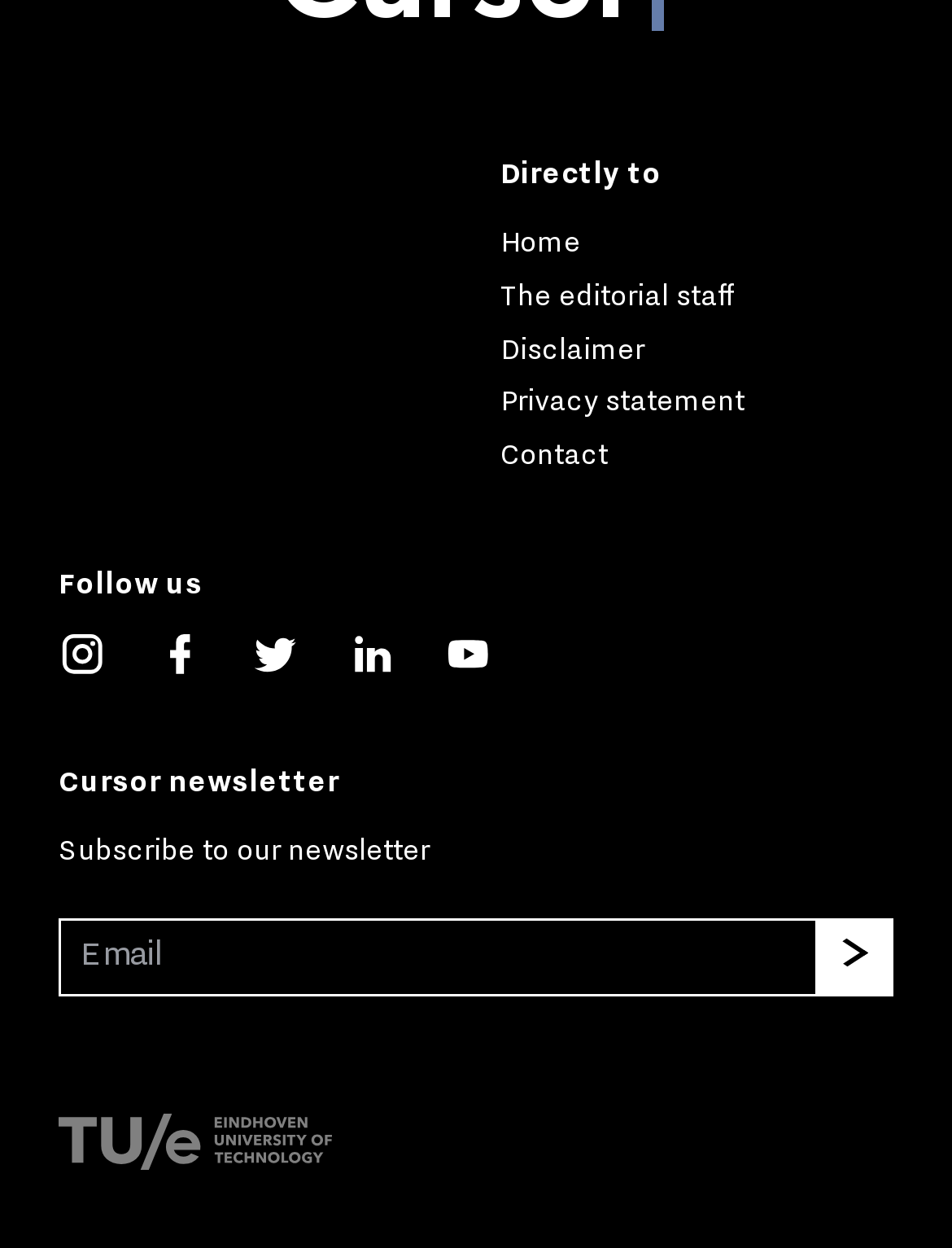Given the element description The editorial staff, specify the bounding box coordinates of the corresponding UI element in the format (top-left x, top-left y, bottom-right x, bottom-right y). All values must be between 0 and 1.

[0.526, 0.222, 0.769, 0.25]